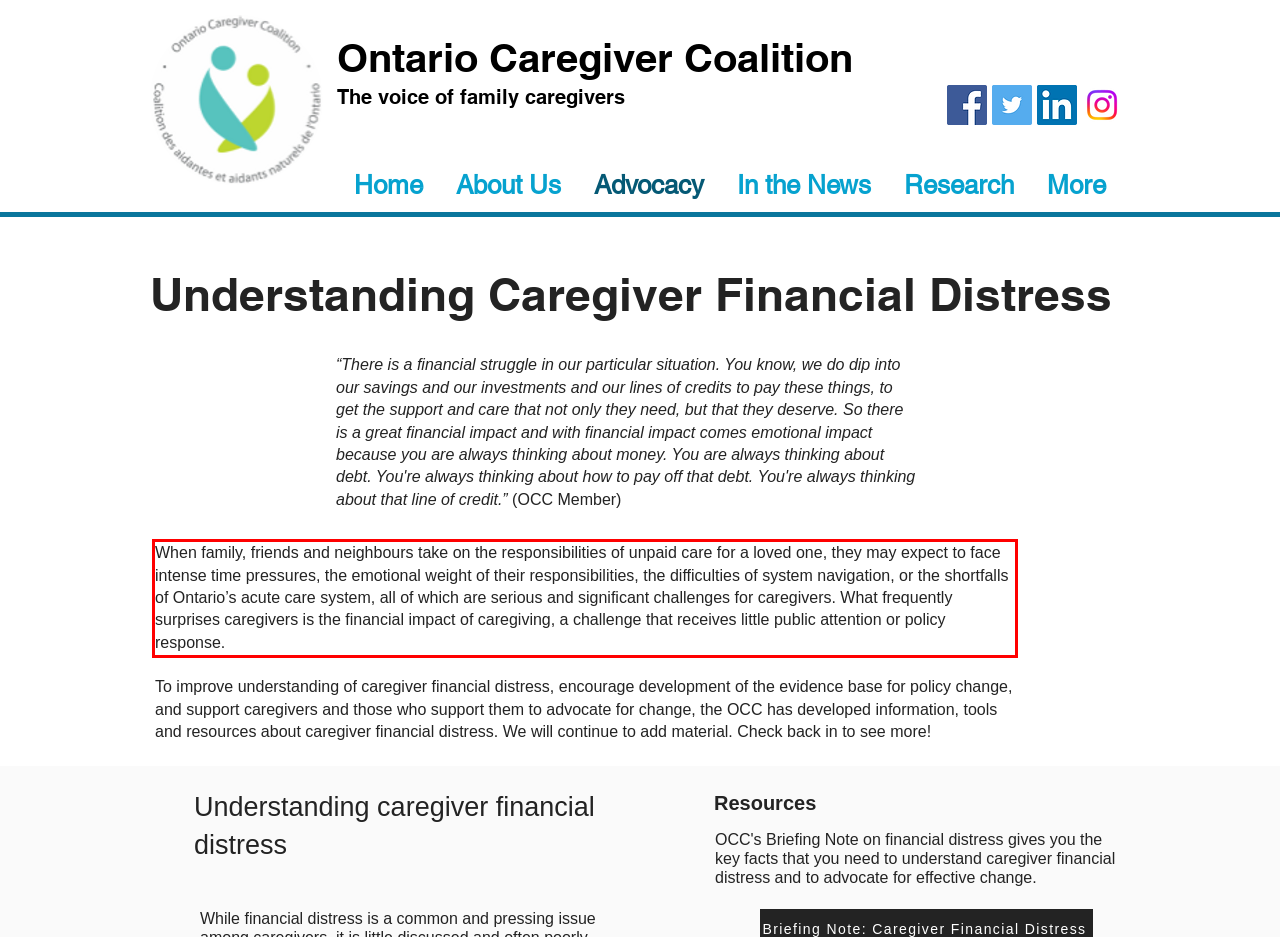With the provided screenshot of a webpage, locate the red bounding box and perform OCR to extract the text content inside it.

When family, friends and neighbours take on the responsibilities of unpaid care for a loved one, they may expect to face intense time pressures, the emotional weight of their responsibilities, the difficulties of system navigation, or the shortfalls of Ontario’s acute care system, all of which are serious and significant challenges for caregivers. What frequently surprises caregivers is the financial impact of caregiving, a challenge that receives little public attention or policy response.